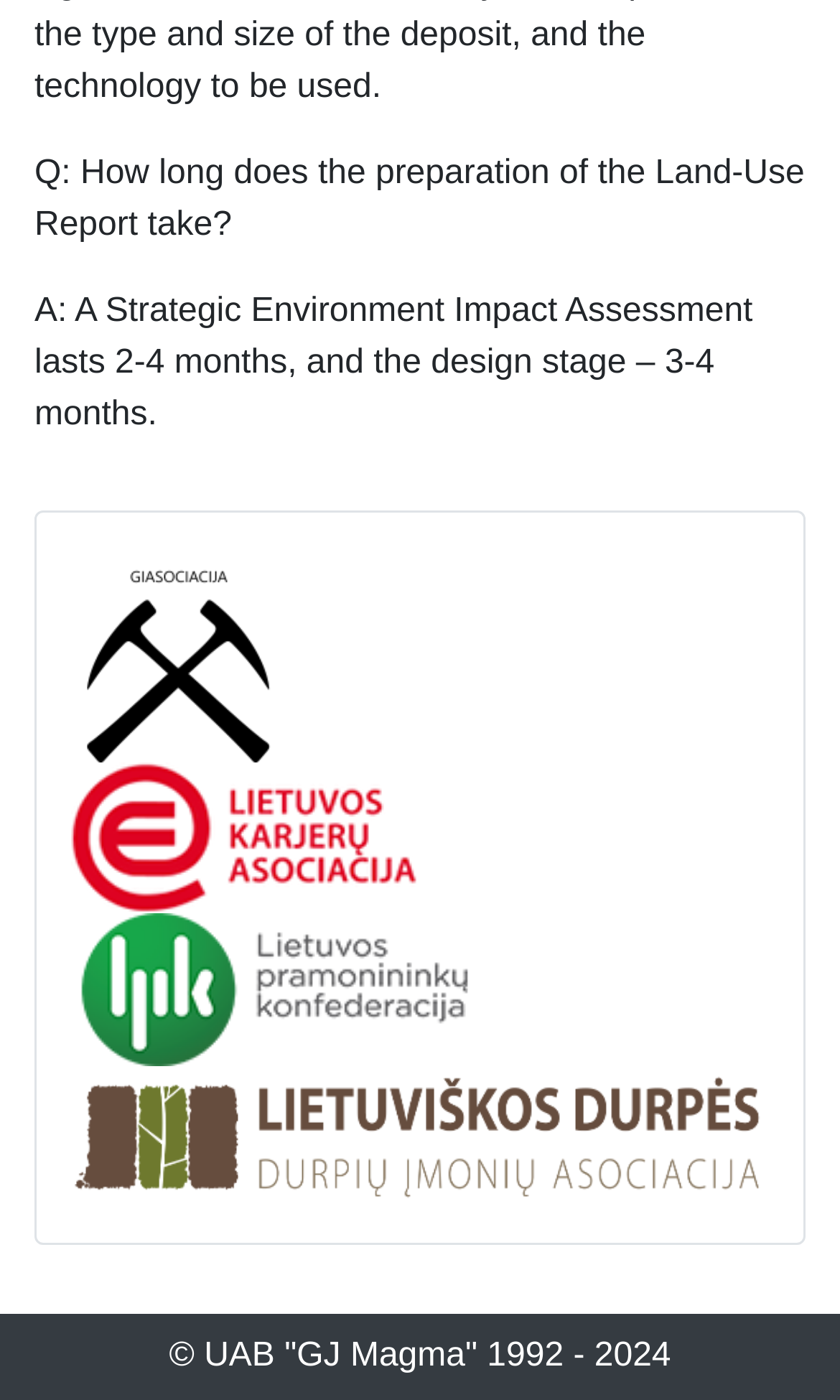What is the name of the first association?
Kindly give a detailed and elaborate answer to the question.

The first link on the webpage has an image with the same name, and the OCR text is 'Geologijos įmonių asociacija', which is the name of the first association.